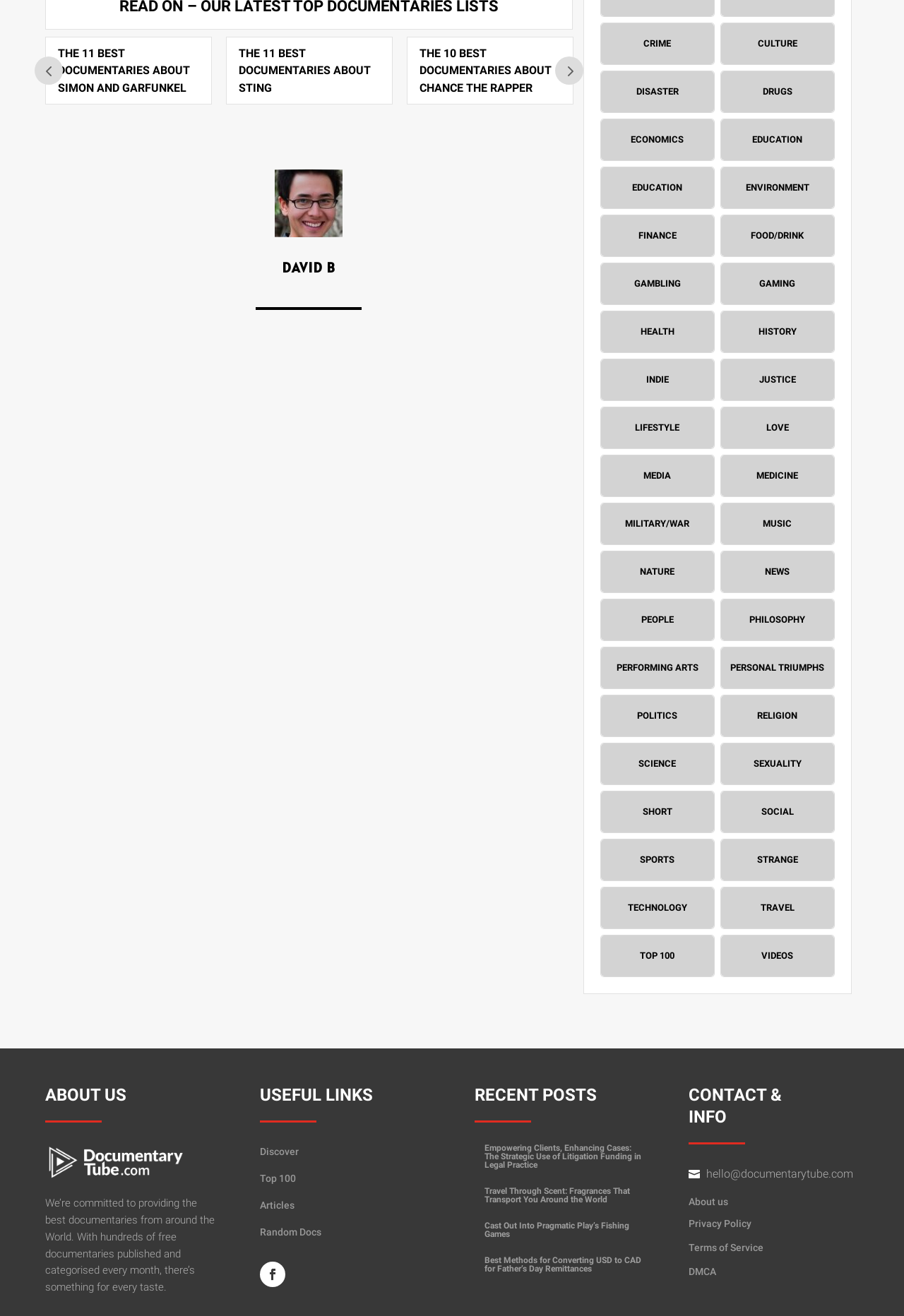What is the name mentioned in the StaticText element?
Please respond to the question with a detailed and well-explained answer.

The StaticText element has the text 'DAVID B', so the name mentioned in the StaticText element is DAVID B.